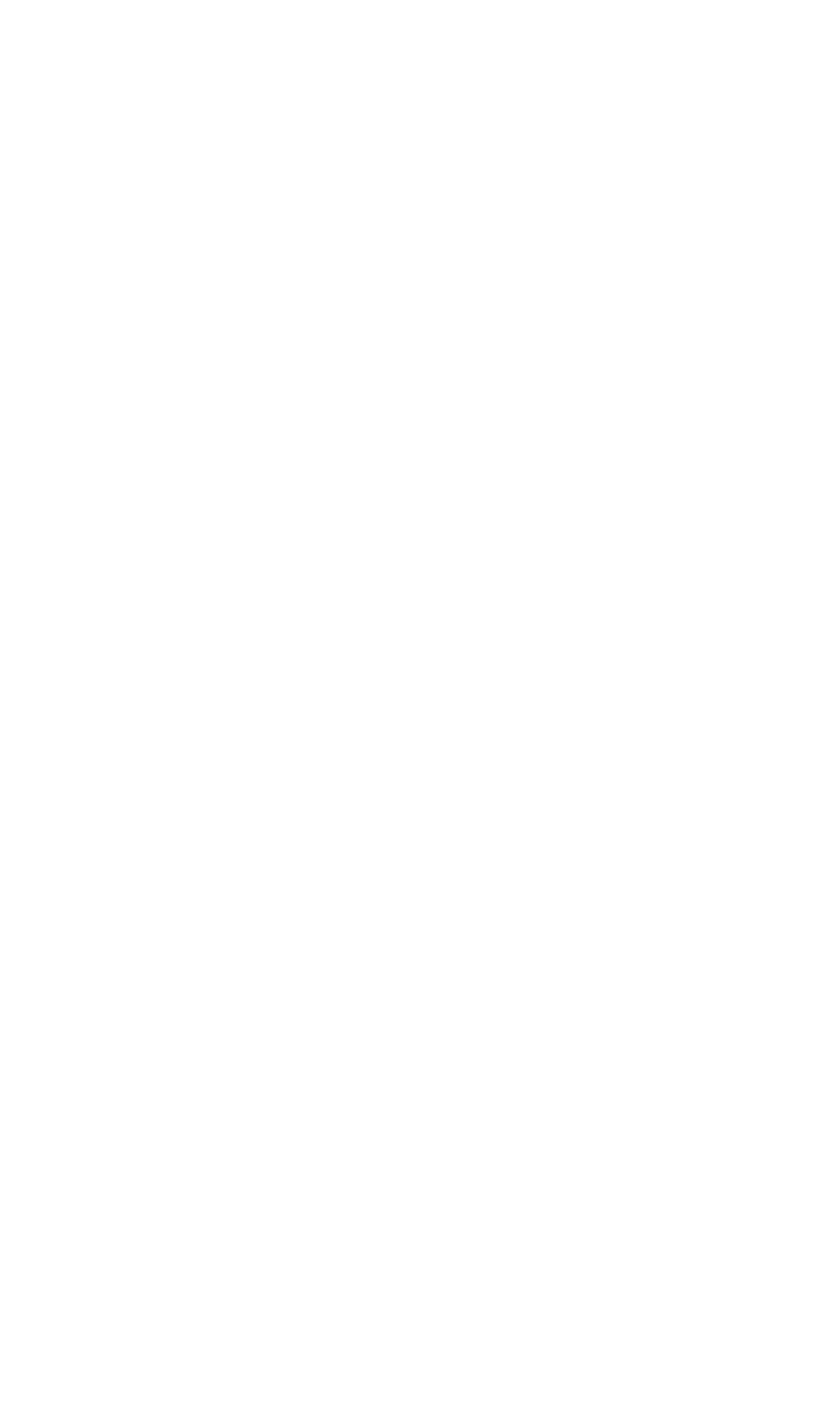Please find the bounding box coordinates of the element that needs to be clicked to perform the following instruction: "Learn about TB/HIV MDR/XDR-TB". The bounding box coordinates should be four float numbers between 0 and 1, represented as [left, top, right, bottom].

None